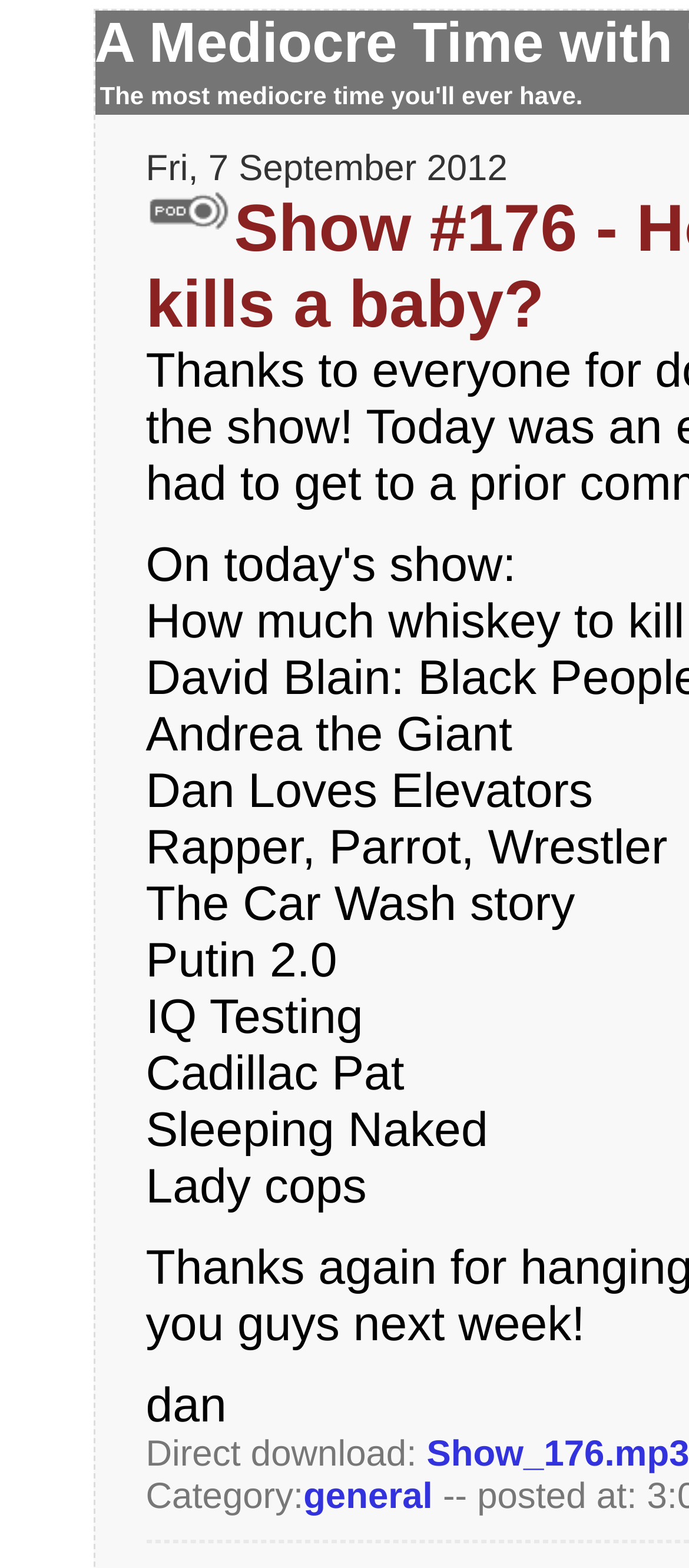Answer this question in one word or a short phrase: What is the category of the podcast?

general